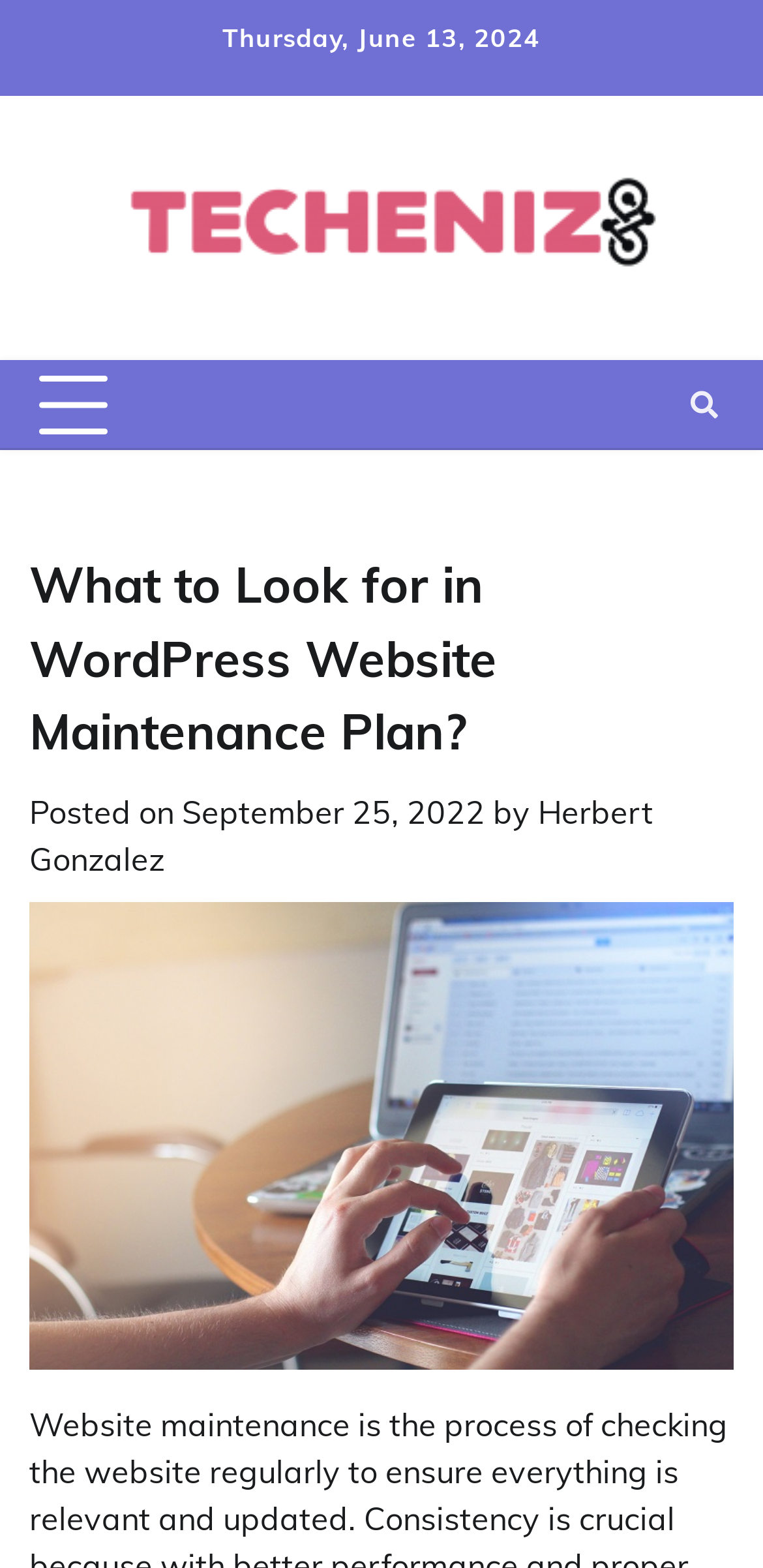Locate and extract the text of the main heading on the webpage.

What to Look for in WordPress Website Maintenance Plan?